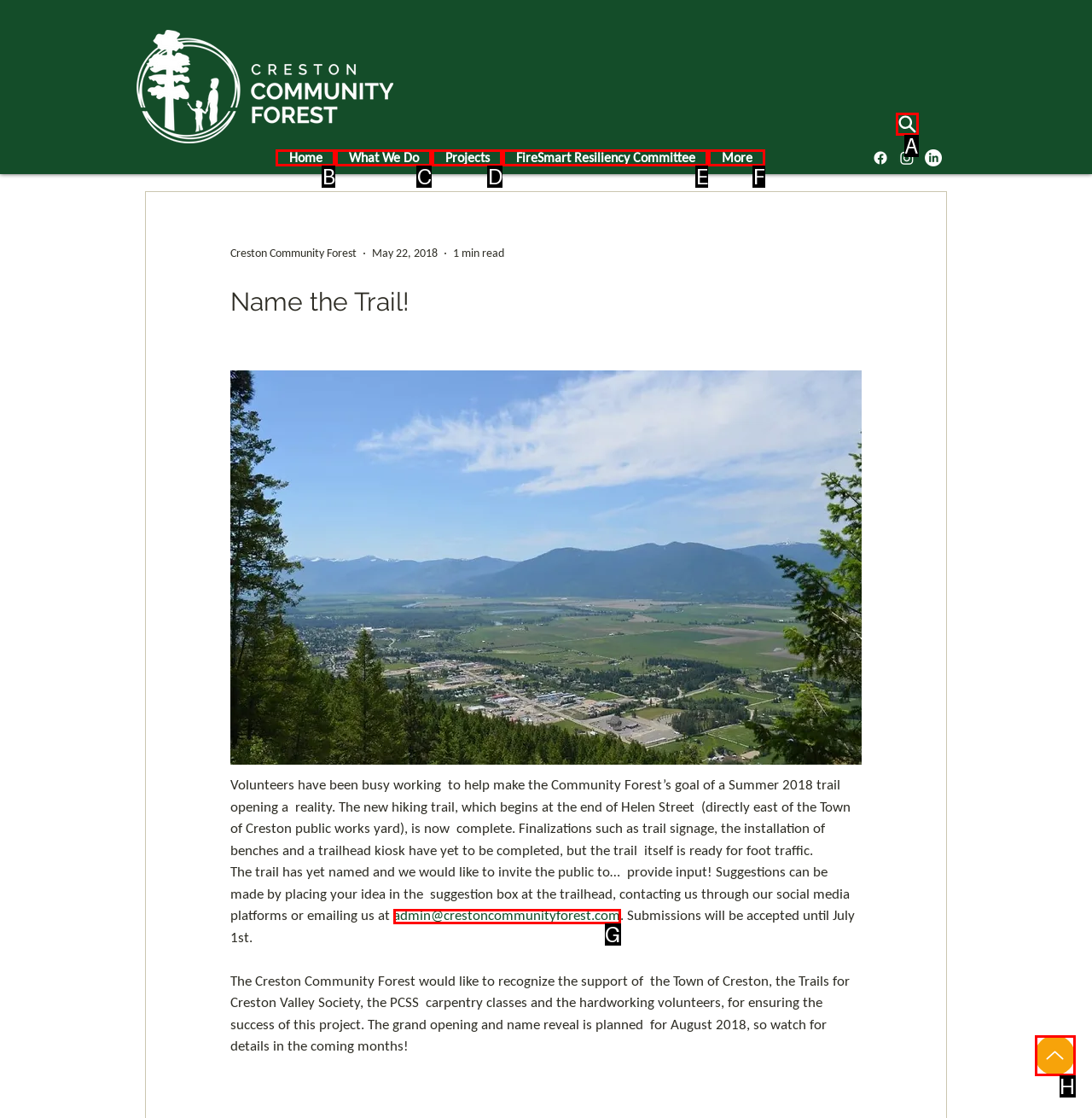Point out the HTML element that matches the following description: FireSmart Resiliency Committee
Answer with the letter from the provided choices.

E